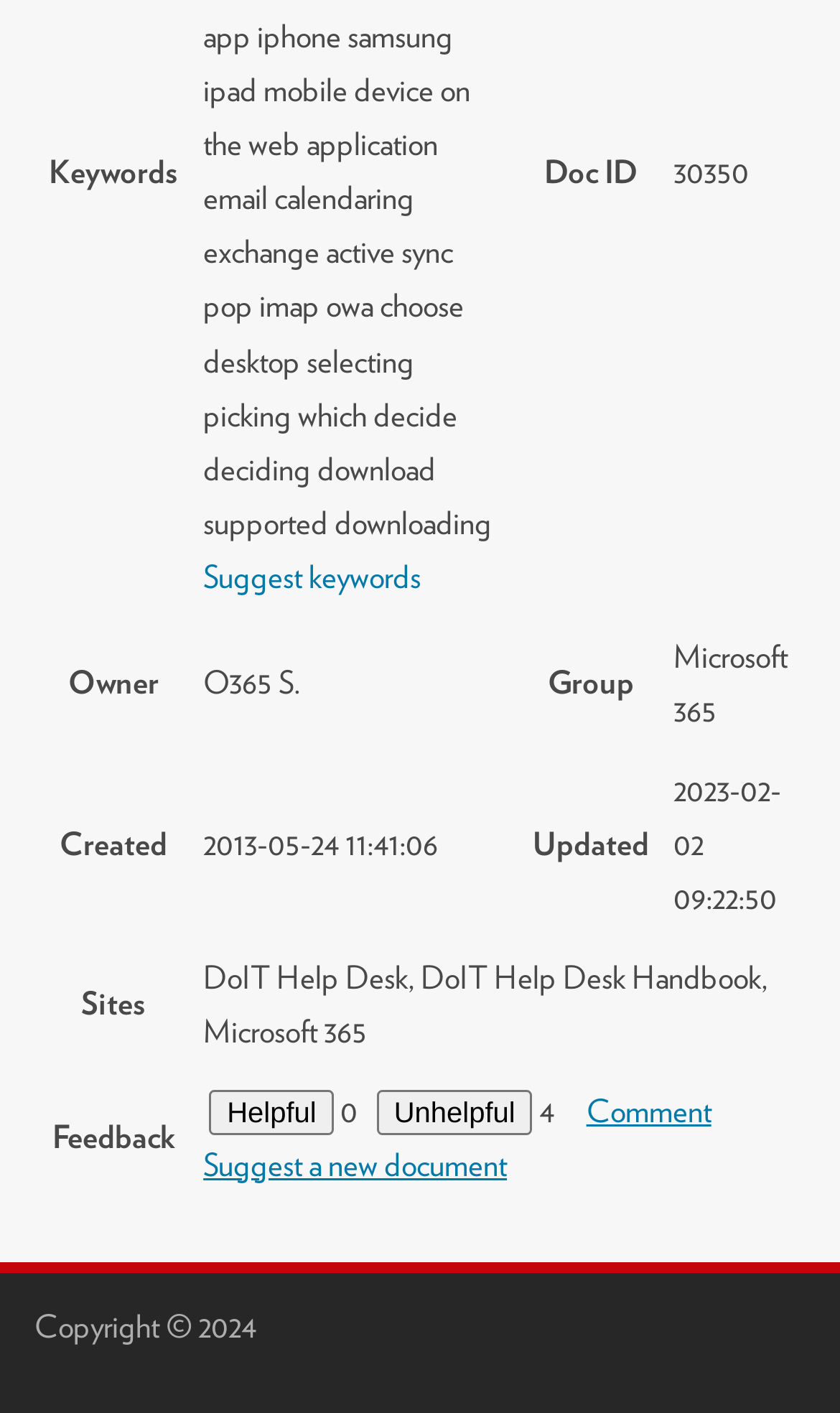Give the bounding box coordinates for the element described as: "Suggest a new document".

[0.242, 0.811, 0.604, 0.838]